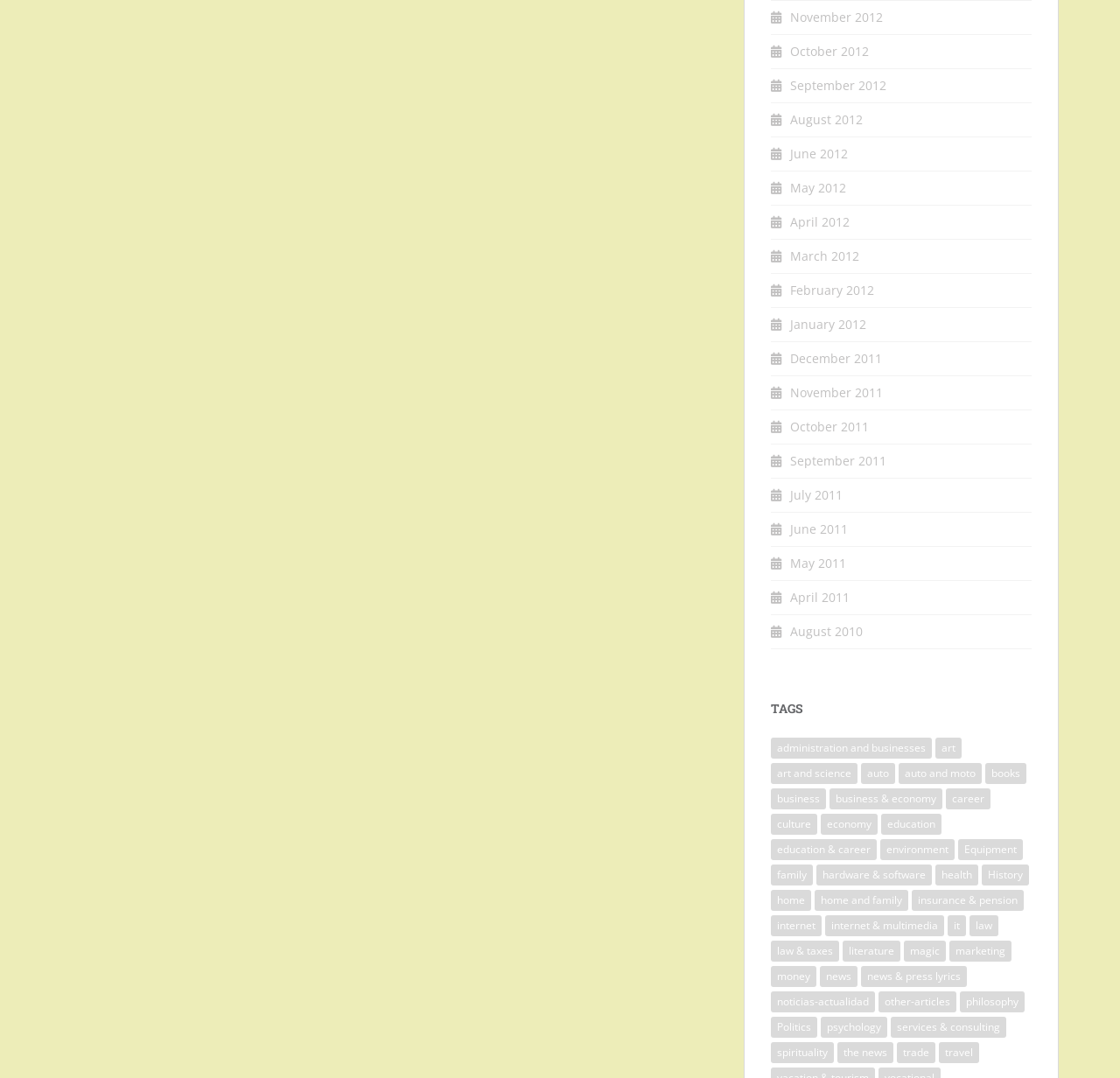Please identify the bounding box coordinates of the element's region that I should click in order to complete the following instruction: "Browse travel related articles". The bounding box coordinates consist of four float numbers between 0 and 1, i.e., [left, top, right, bottom].

[0.838, 0.967, 0.874, 0.987]